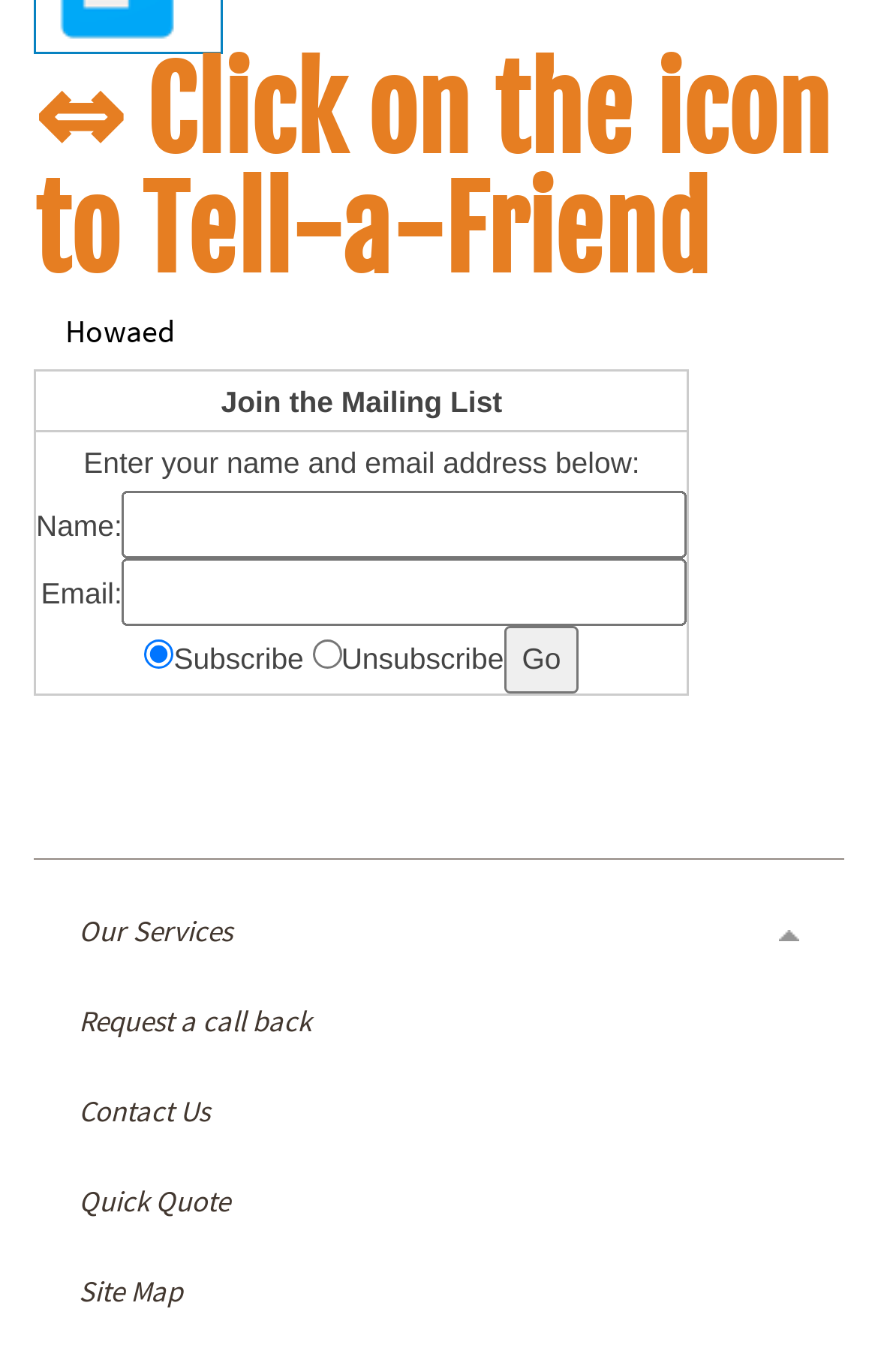Using the information in the image, could you please answer the following question in detail:
What are the options for the radio button?

The radio button options can be determined by analyzing the text content of the radio buttons, which are 'Subscribe' and 'Unsubscribe'. These options are used to select the desired action for the mailing list.